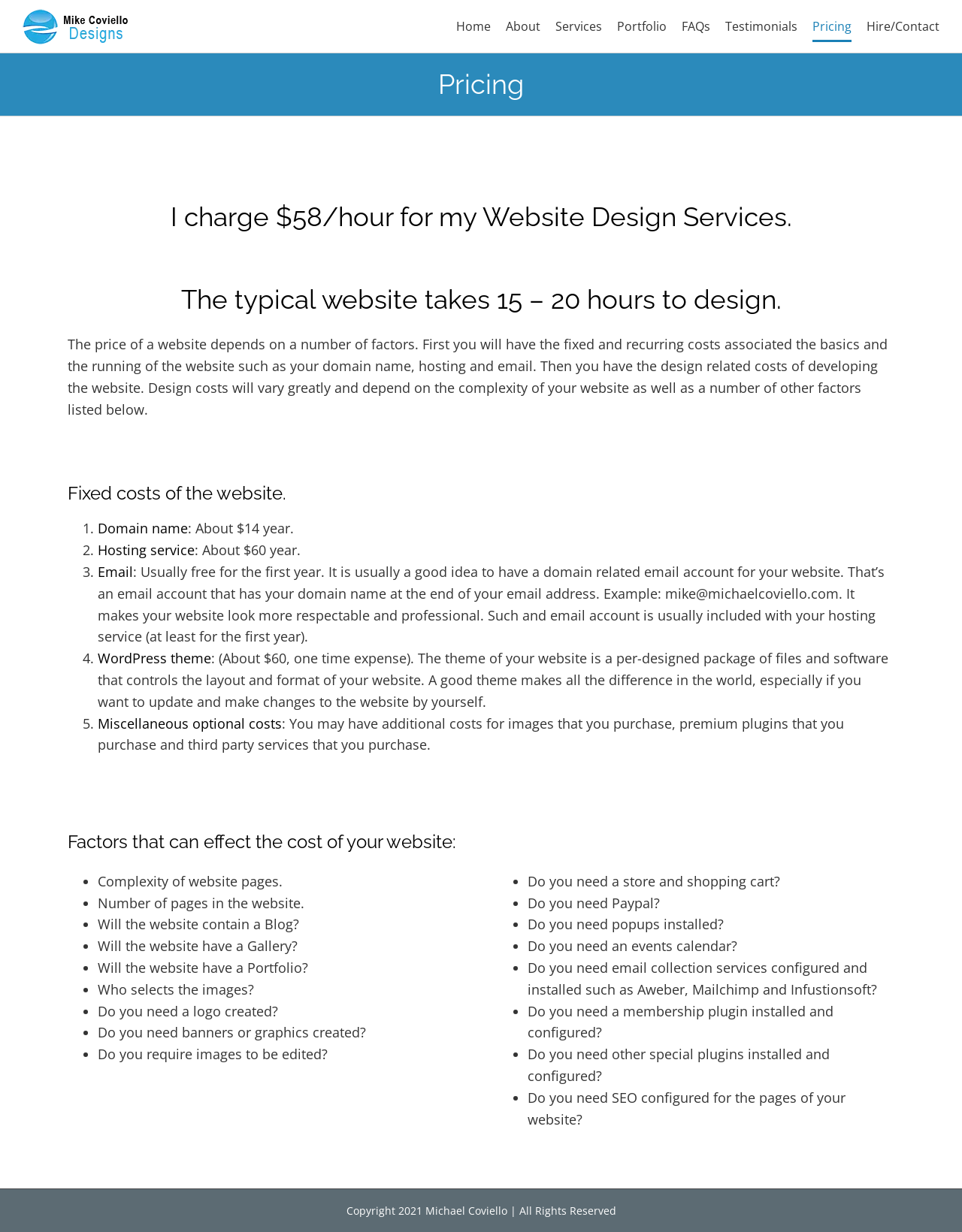What are the fixed costs associated with a website?
Could you answer the question in a detailed manner, providing as much information as possible?

The fixed costs associated with a website are mentioned in the webpage content, which includes the cost of domain name, hosting service, and email. These costs are essential for running a website.